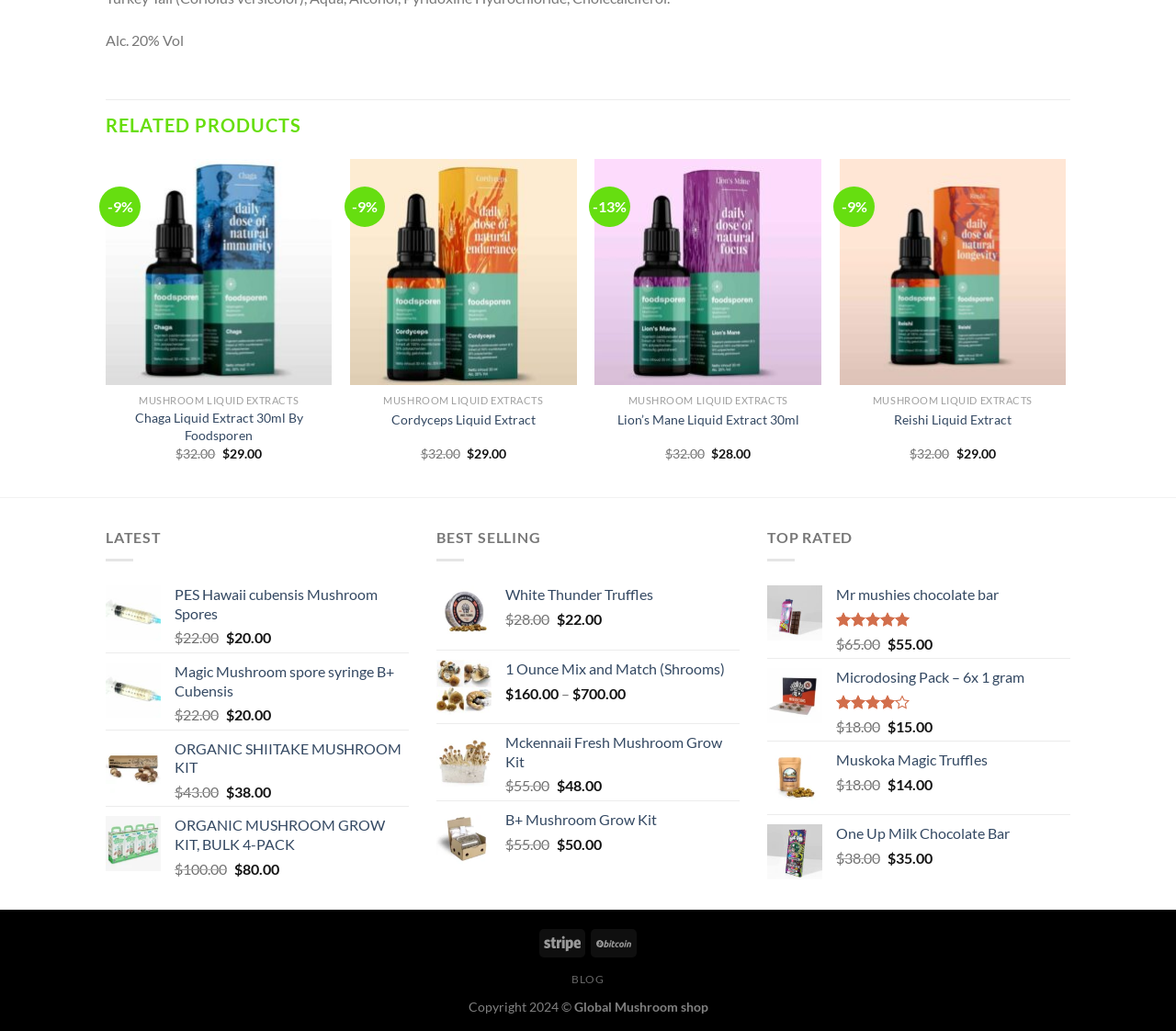Given the element description PES Hawaii cubensis Mushroom Spores, specify the bounding box coordinates of the corresponding UI element in the format (top-left x, top-left y, bottom-right x, bottom-right y). All values must be between 0 and 1.

[0.148, 0.568, 0.348, 0.605]